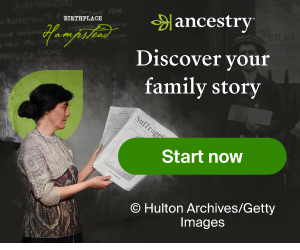Please study the image and answer the question comprehensively:
What is the purpose of the 'Start now' button?

The 'Start now' button is a call-to-action, which is typically used to prompt users to take a specific action, in this case, to engage with the Ancestry service and begin exploring their family story, as encouraged by the advertisement.